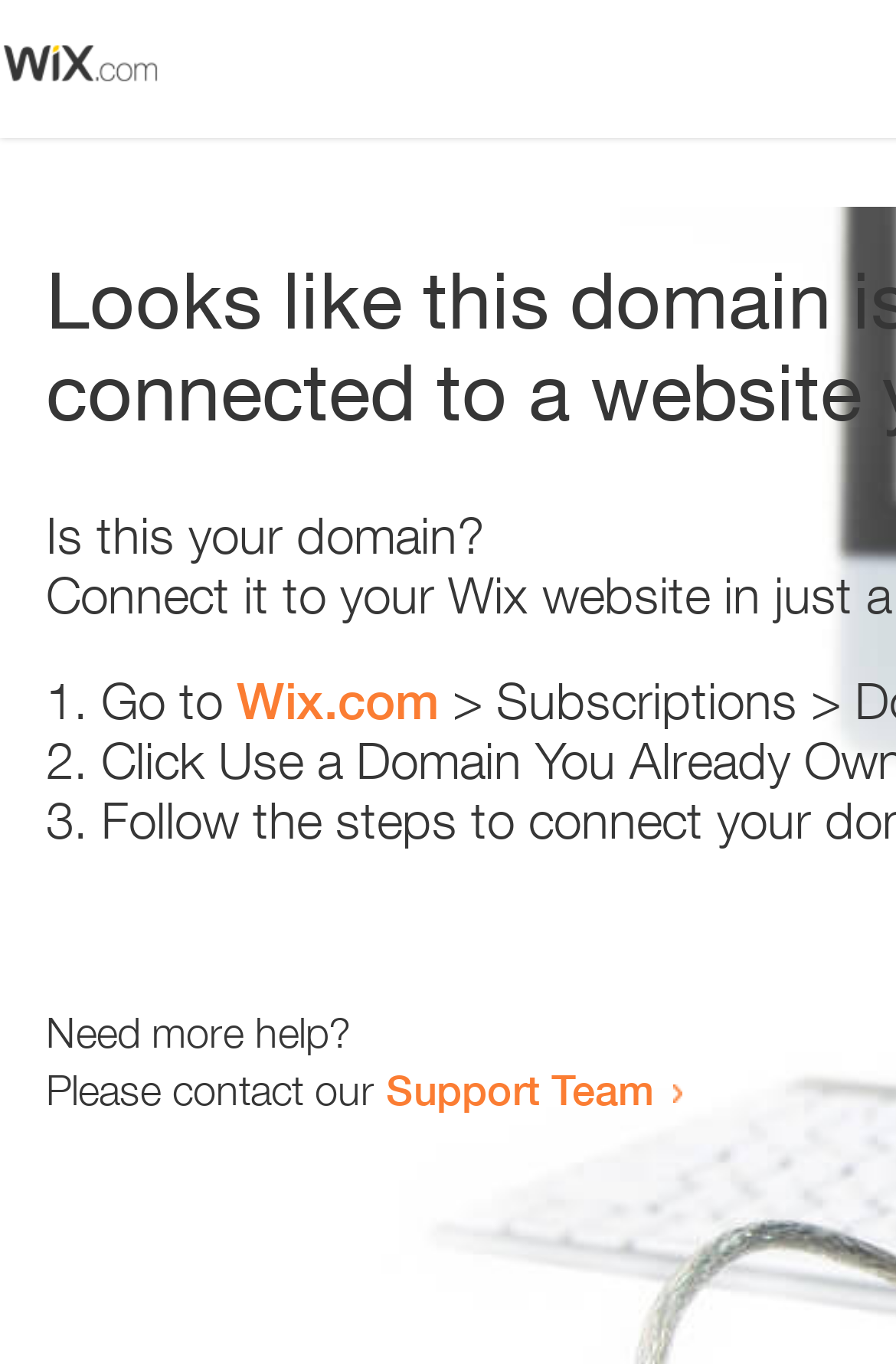Identify and provide the title of the webpage.

Looks like this domain isn't
connected to a website yet